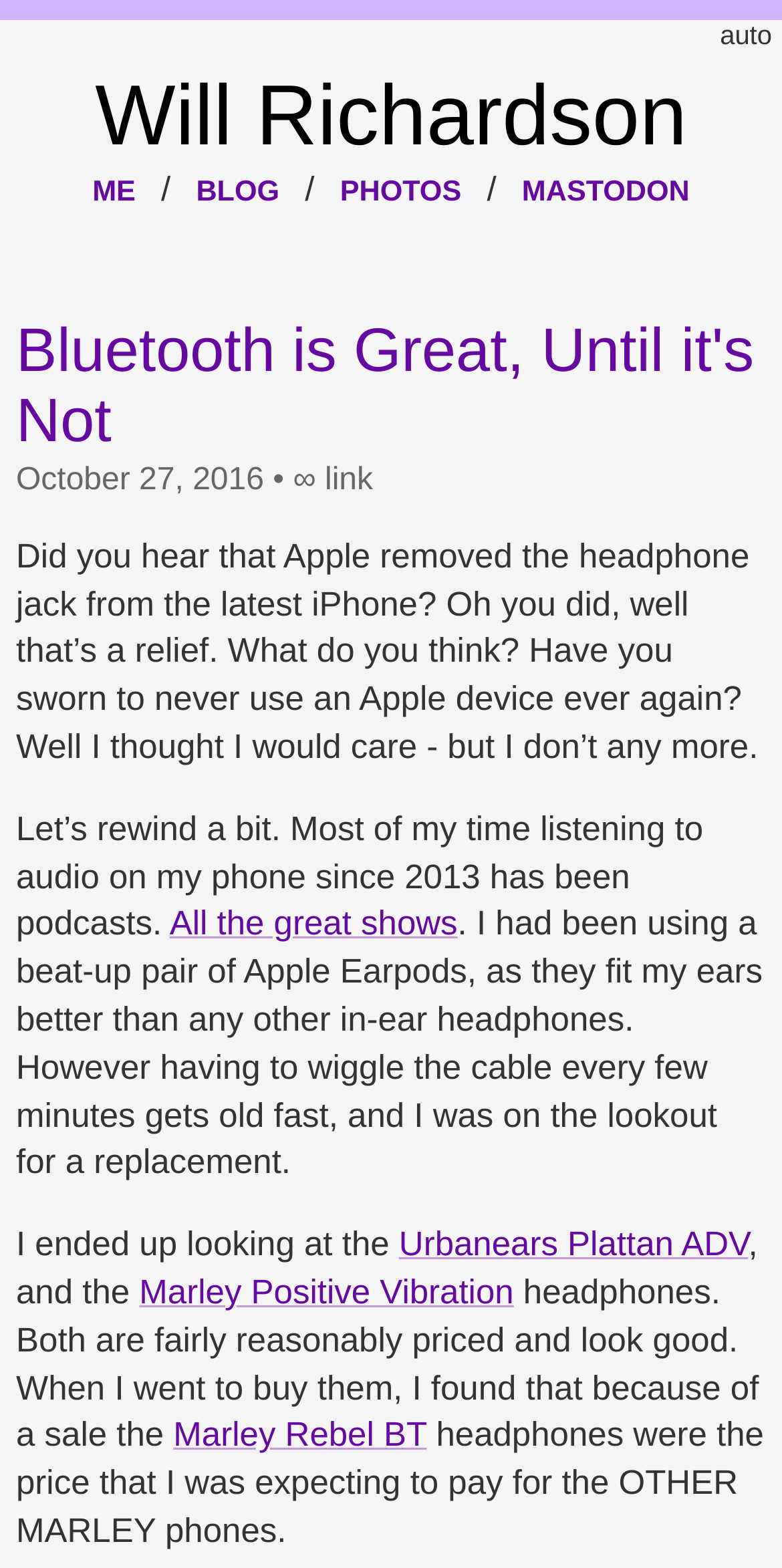Locate the bounding box coordinates of the element's region that should be clicked to carry out the following instruction: "Click the 'All the great shows' link". The coordinates need to be four float numbers between 0 and 1, i.e., [left, top, right, bottom].

[0.217, 0.577, 0.585, 0.602]